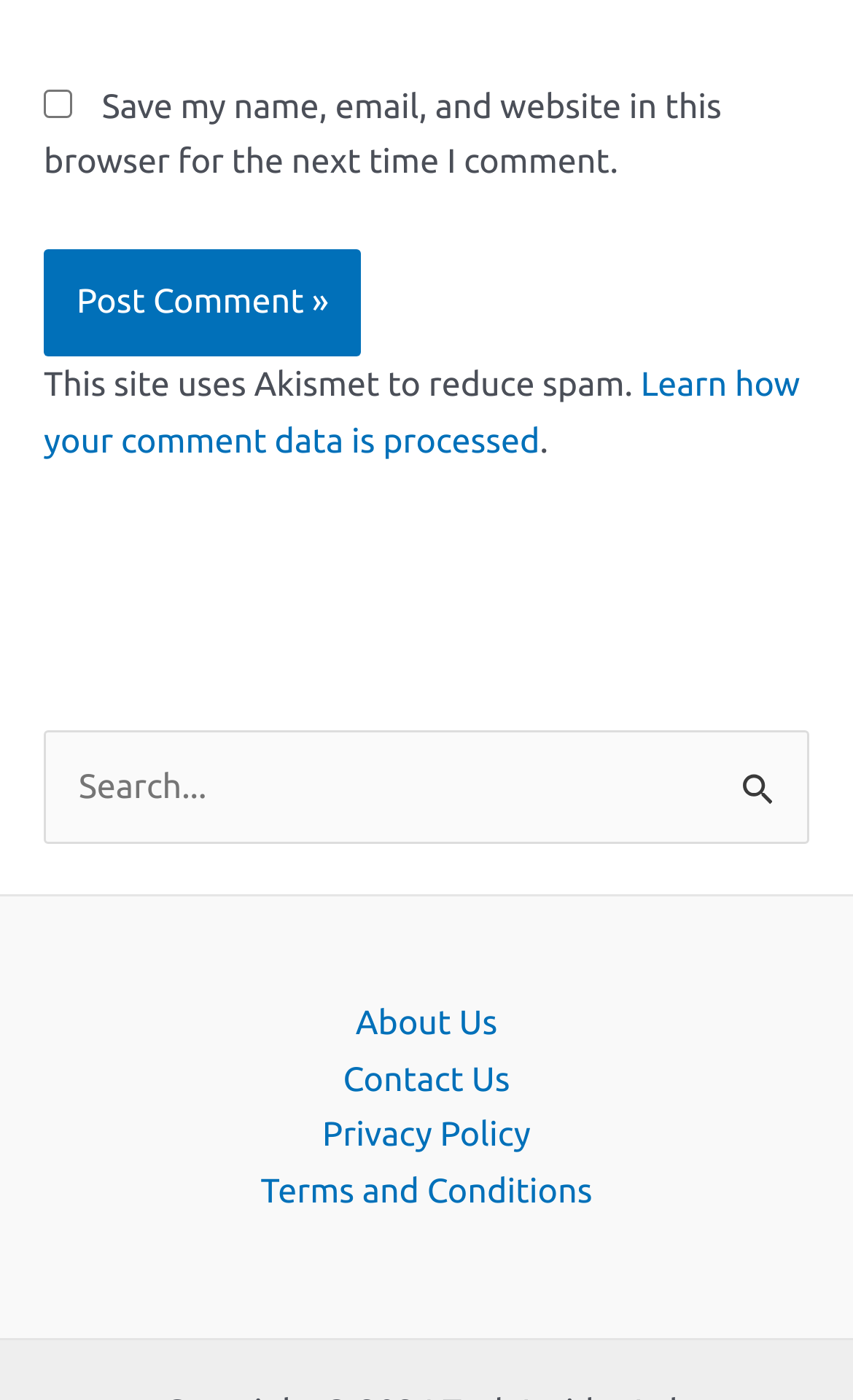Determine the bounding box coordinates for the element that should be clicked to follow this instruction: "Search for something". The coordinates should be given as four float numbers between 0 and 1, in the format [left, top, right, bottom].

[0.051, 0.522, 0.949, 0.603]